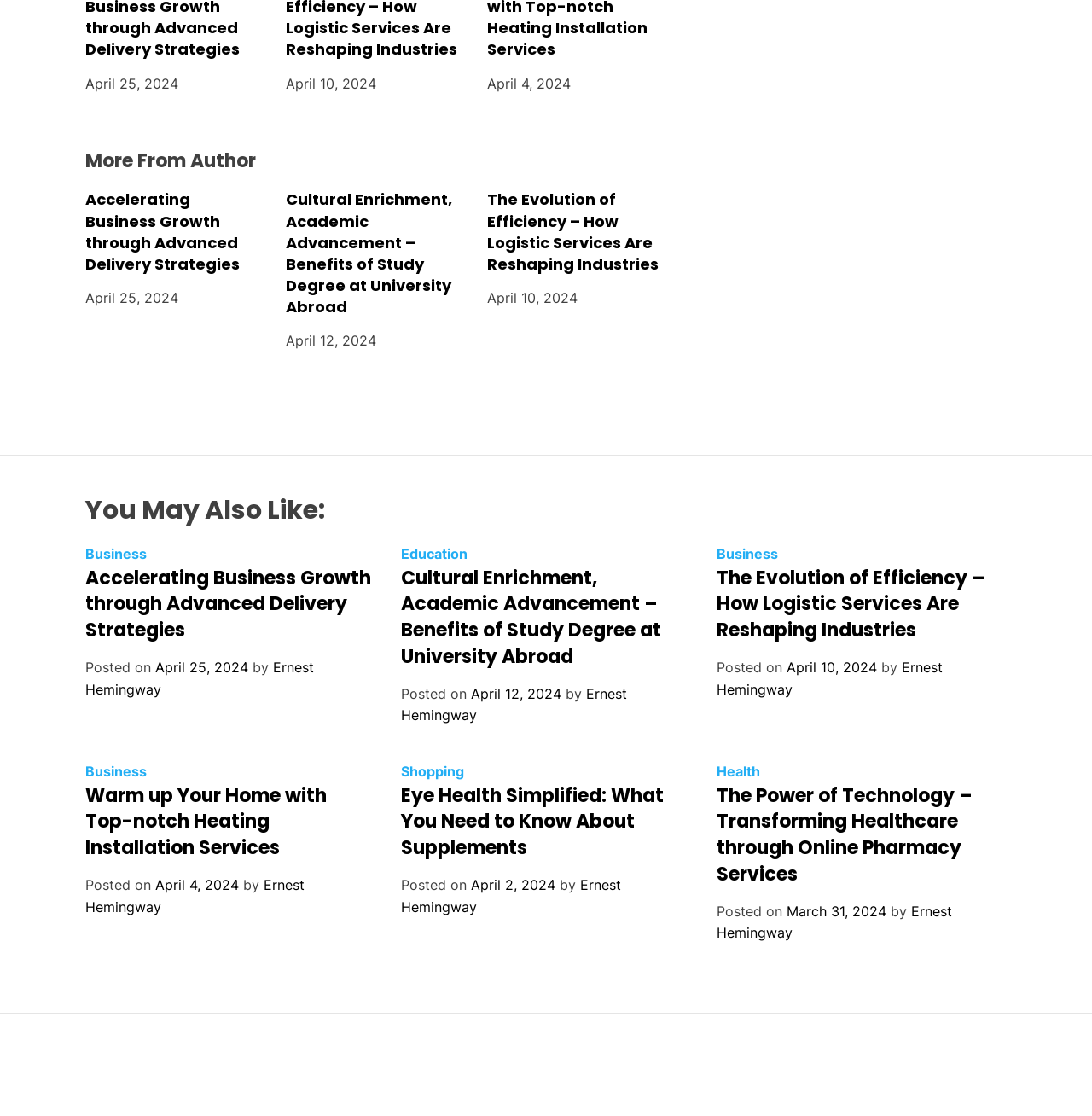Determine the bounding box coordinates of the clickable region to execute the instruction: "Explore the category 'Business'". The coordinates should be four float numbers between 0 and 1, denoted as [left, top, right, bottom].

[0.078, 0.489, 0.134, 0.504]